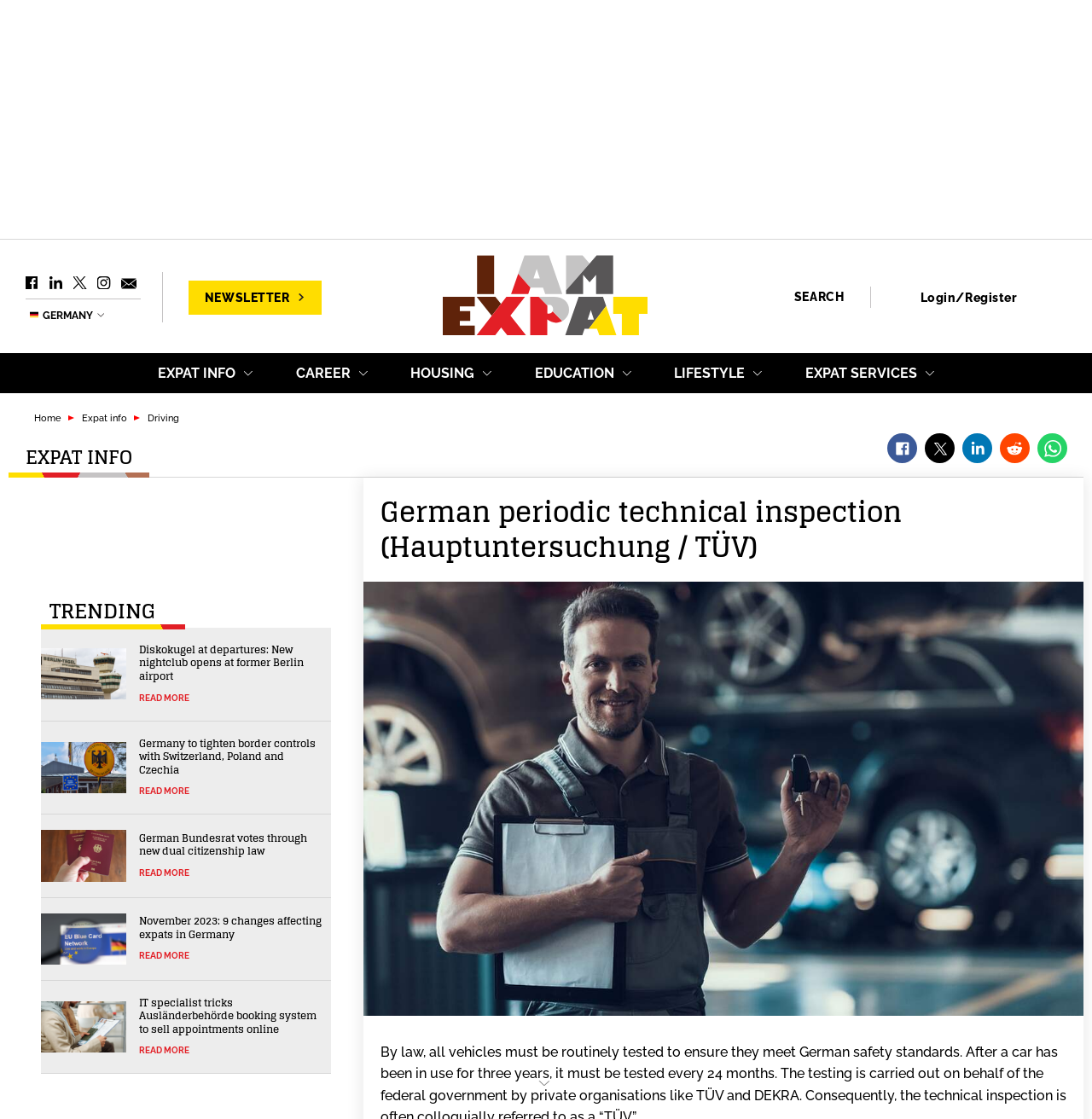Consider the image and give a detailed and elaborate answer to the question: 
What social media platforms are available for sharing?

I can see that the webpage has a section with links to social media platforms, including Facebook, Twitter, LinkedIn, and Reddit, which are commonly used platforms for sharing content.